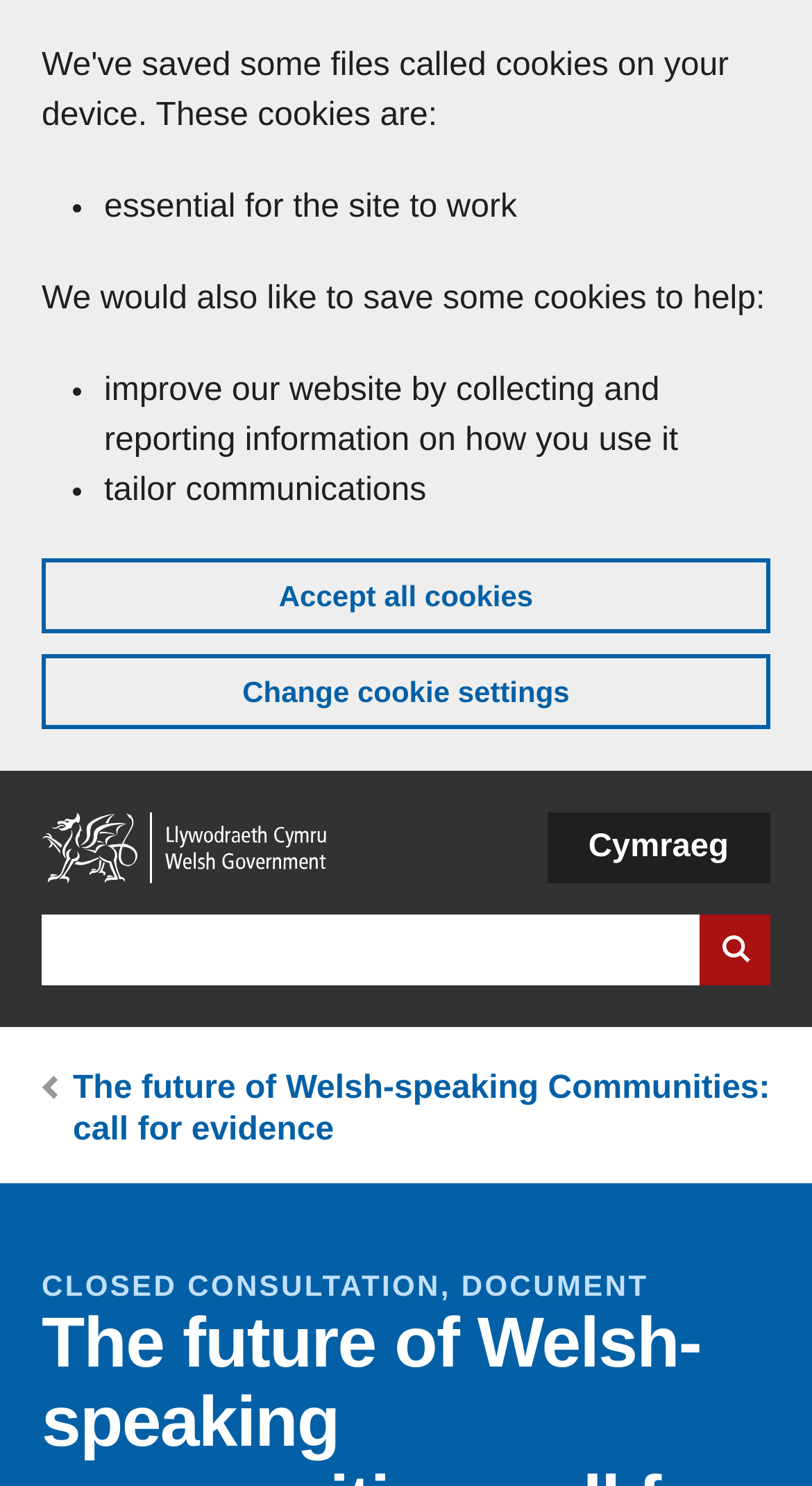Provide a one-word or short-phrase answer to the question:
What is the purpose of the website?

Call for evidence